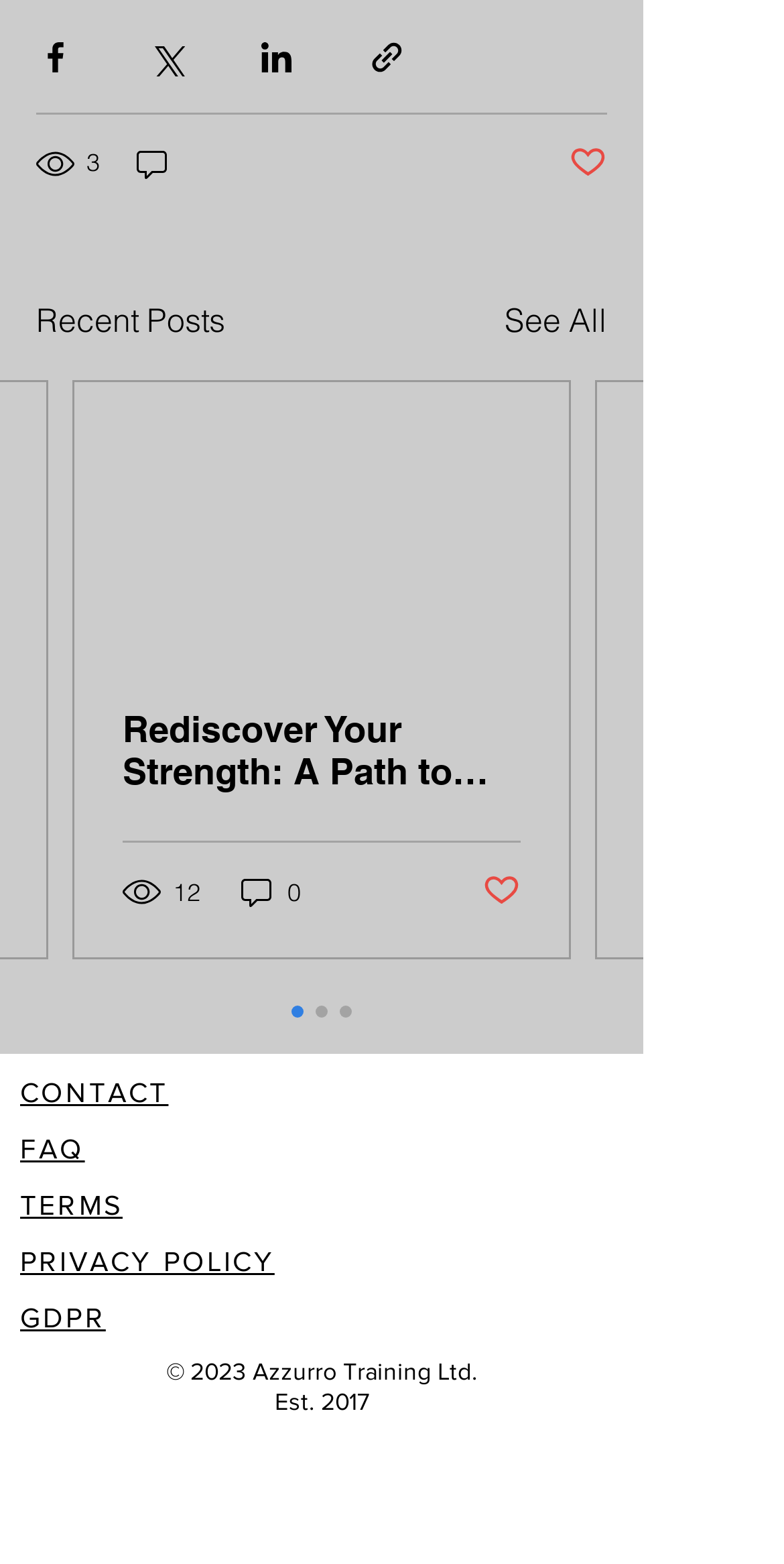Please identify the bounding box coordinates of the area that needs to be clicked to follow this instruction: "Like the post".

[0.615, 0.556, 0.664, 0.583]